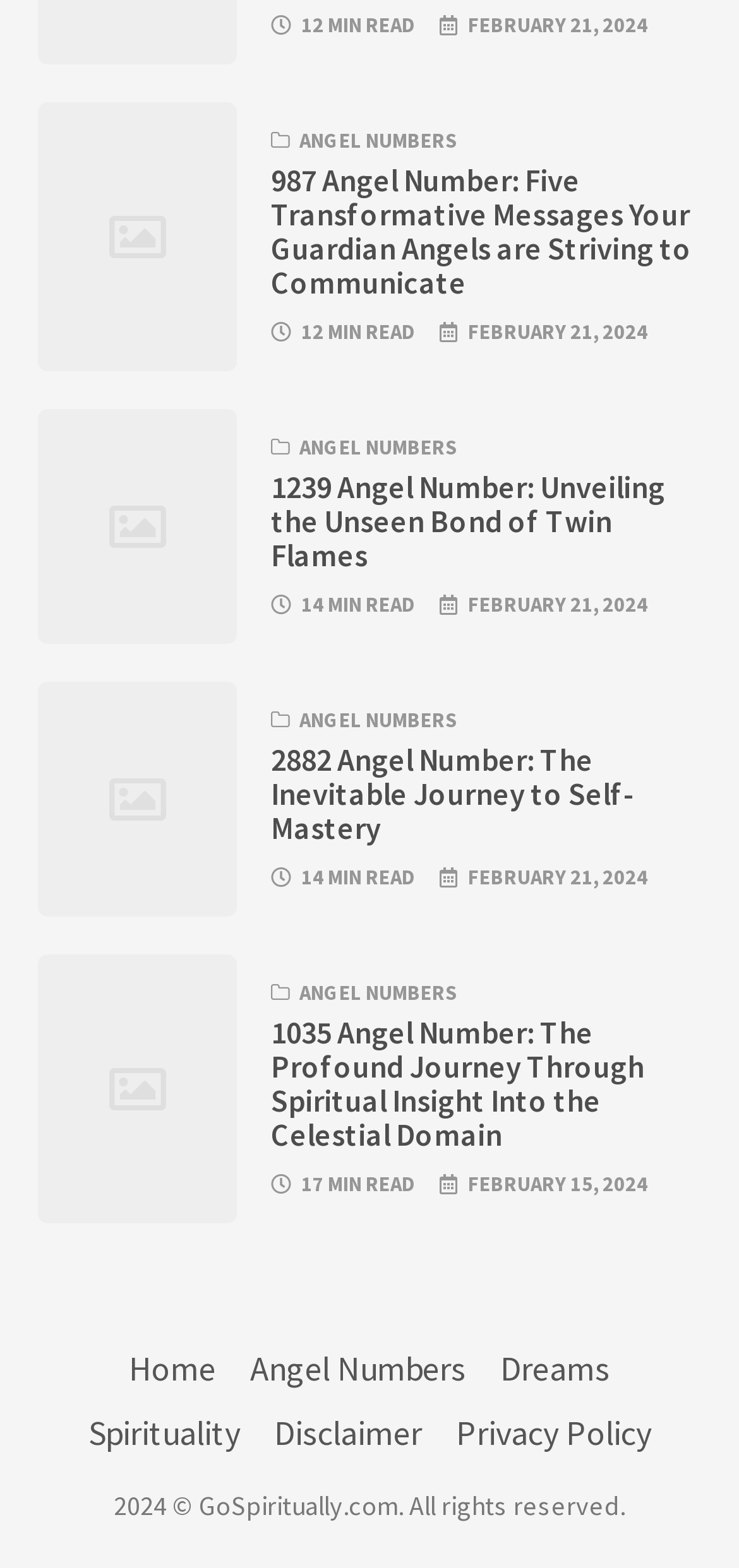Indicate the bounding box coordinates of the element that must be clicked to execute the instruction: "check Disclaimer". The coordinates should be given as four float numbers between 0 and 1, i.e., [left, top, right, bottom].

[0.371, 0.9, 0.571, 0.928]